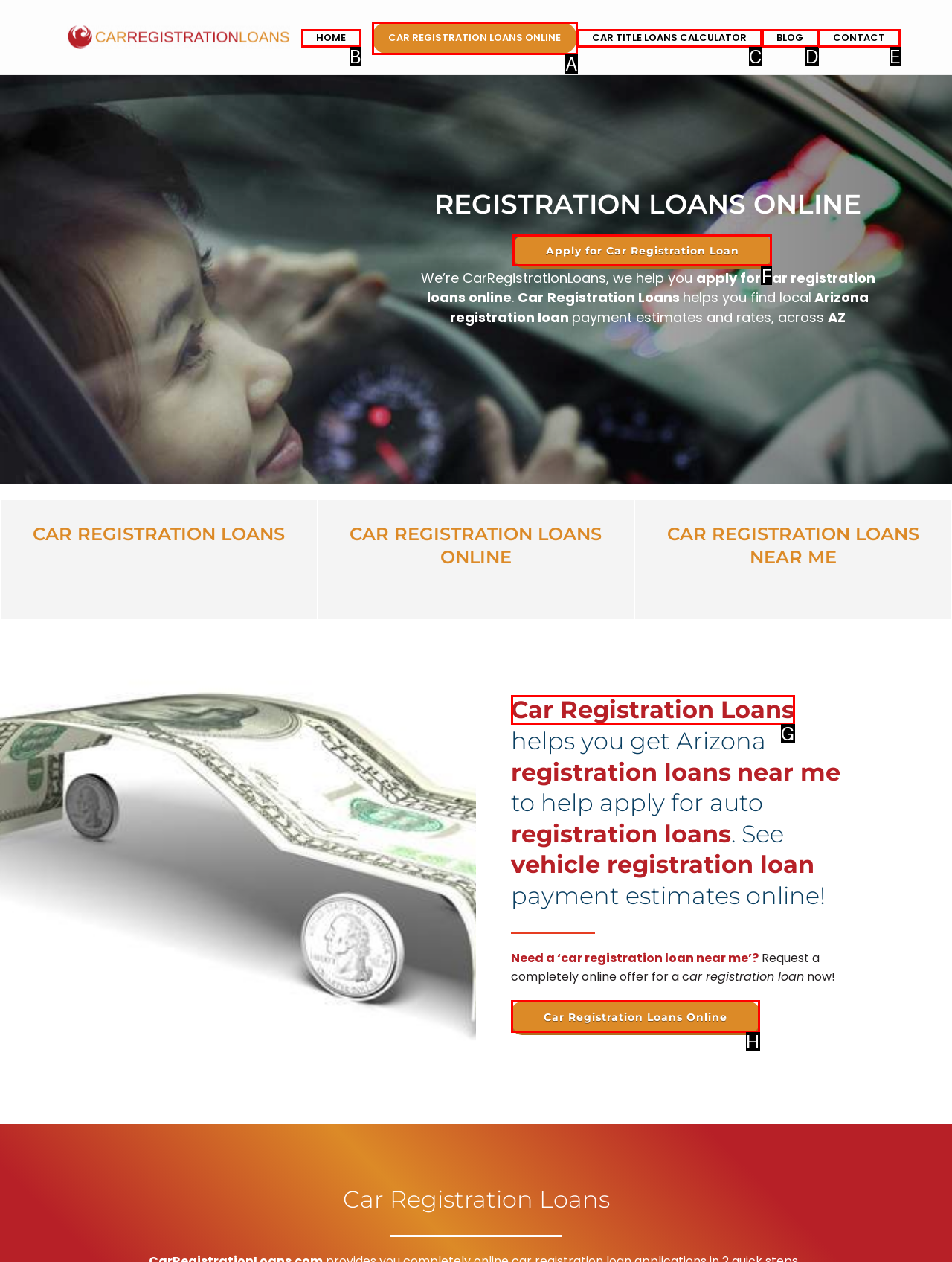Which UI element's letter should be clicked to achieve the task: Get a car registration loan near me
Provide the letter of the correct choice directly.

H